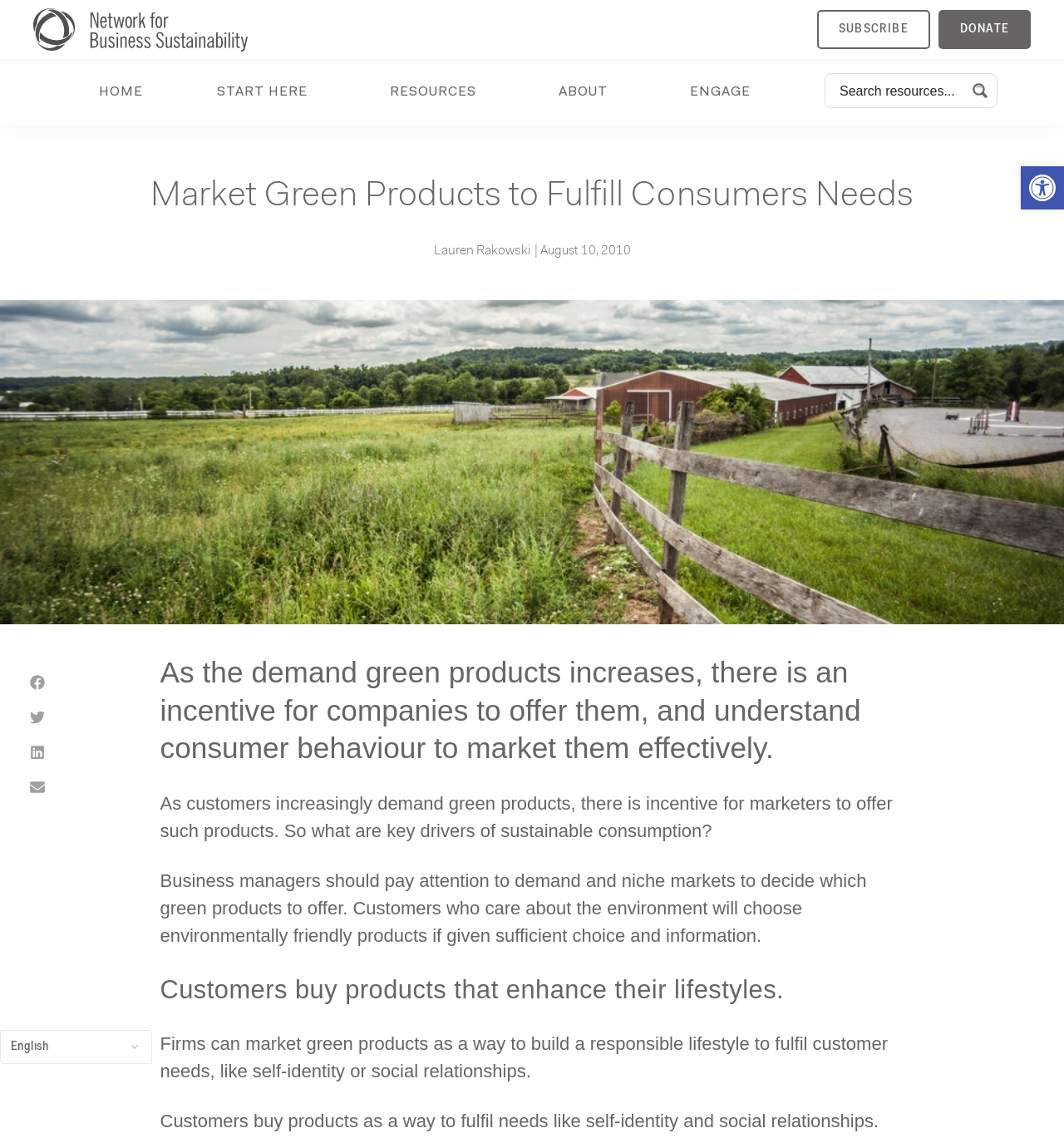Locate the primary headline on the webpage and provide its text.

Market Green Products to Fulfill Consumers Needs